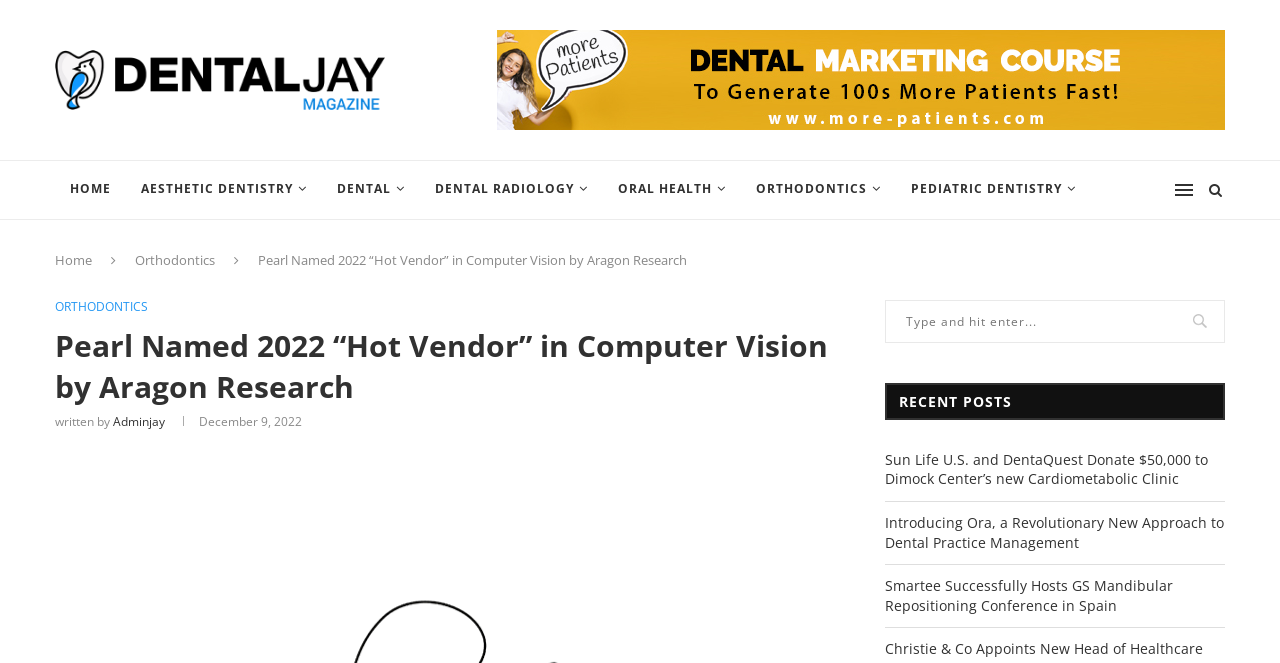Find the bounding box coordinates of the clickable area required to complete the following action: "Click on the Dental Jay logo".

[0.043, 0.075, 0.301, 0.166]